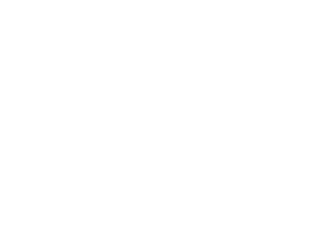Look at the image and answer the question in detail:
What is the purpose of the logo in the image?

The logo is positioned within a section dedicated to the organization's partners, signifying a collaboration aimed at providing advanced security solutions and business opportunities, which reinforces the theme of global partnerships that enhance service delivery across various industries.